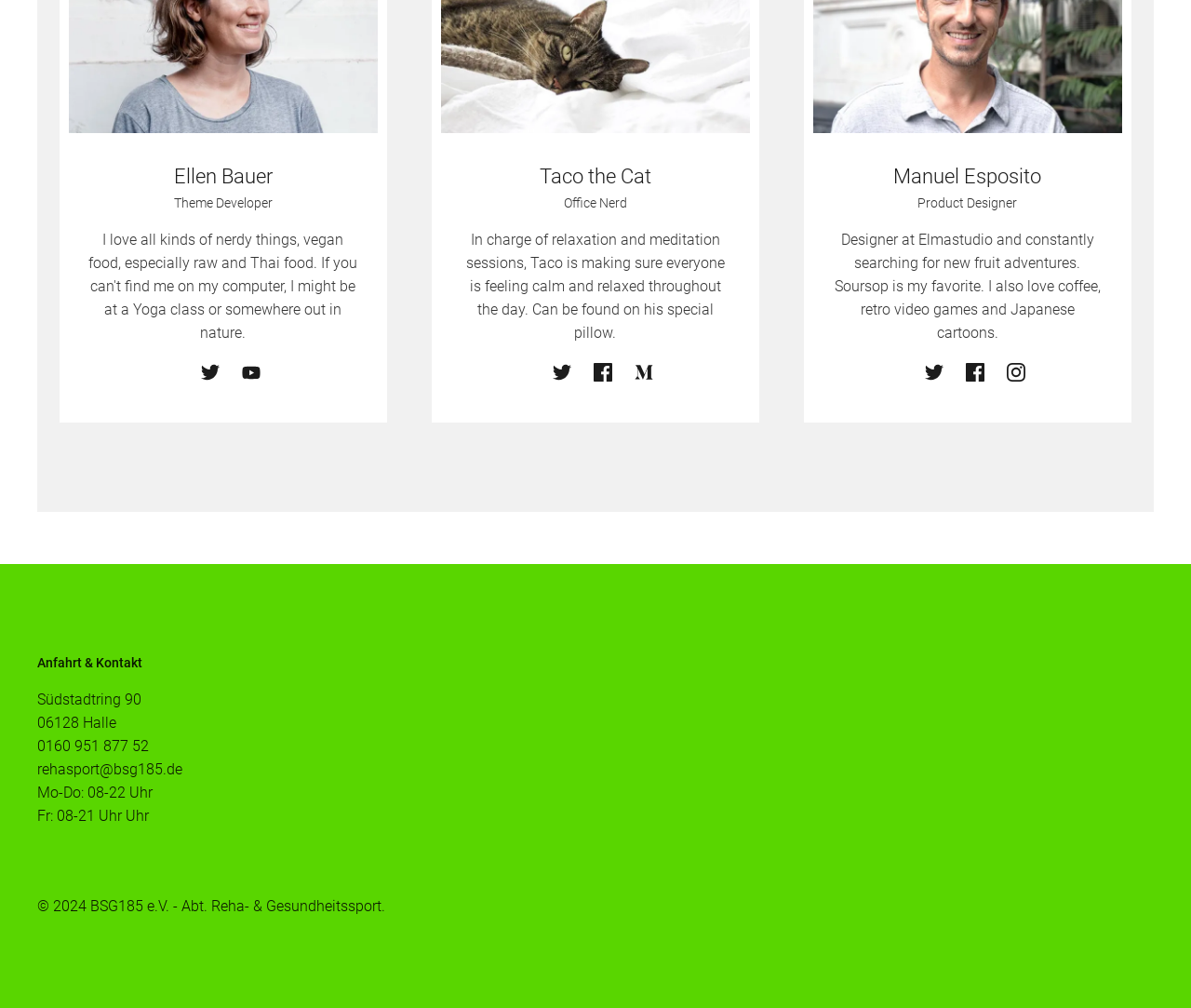Please identify the bounding box coordinates of the region to click in order to complete the given instruction: "Send an email to Reha- & Gesundheitssport". The coordinates should be four float numbers between 0 and 1, i.e., [left, top, right, bottom].

[0.031, 0.754, 0.153, 0.772]